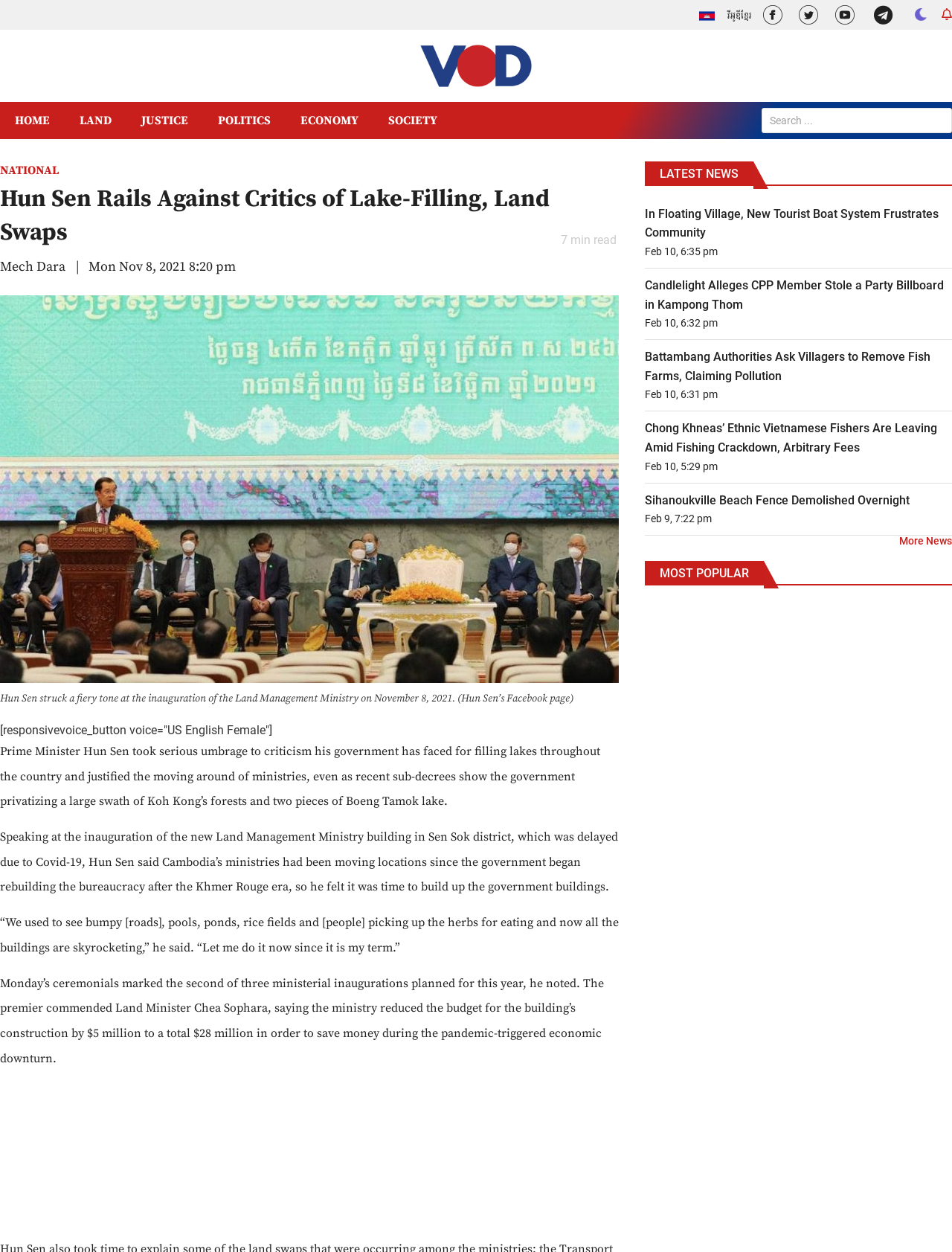Respond with a single word or phrase:
What is the name of the ministry building inaugurated by Hun Sen?

Land Management Ministry